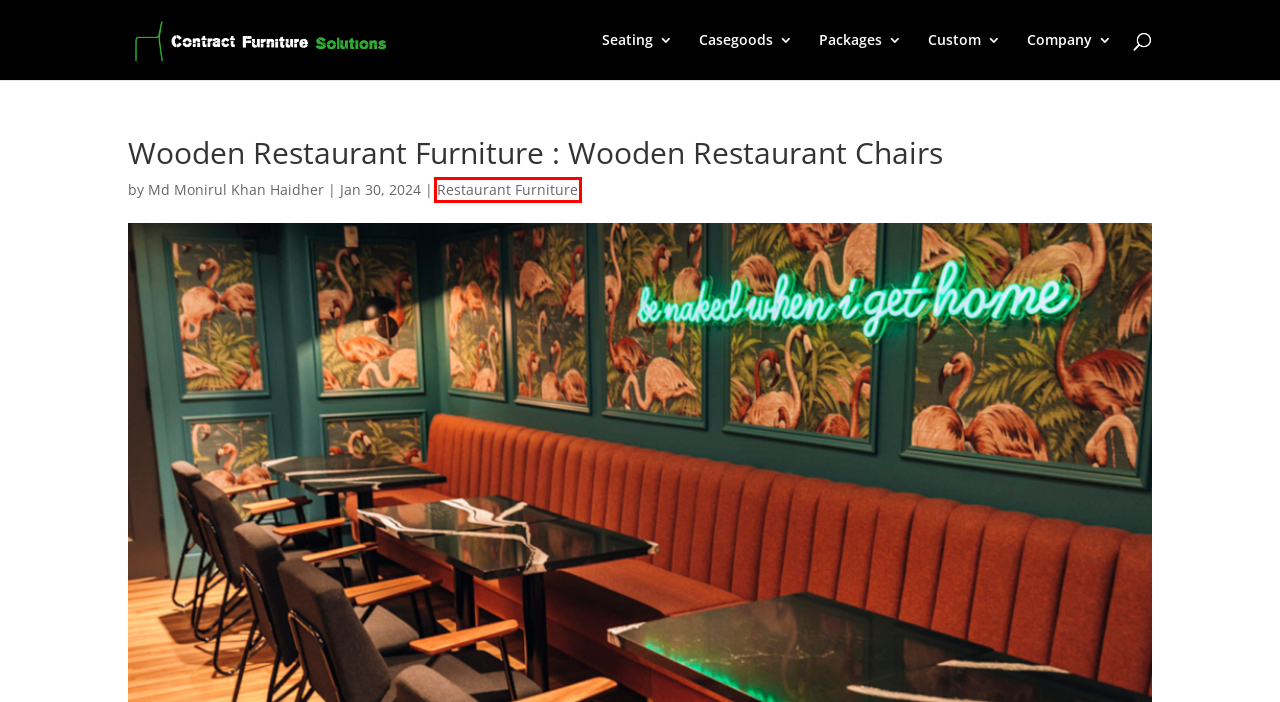A screenshot of a webpage is given, marked with a red bounding box around a UI element. Please select the most appropriate webpage description that fits the new page after clicking the highlighted element. Here are the candidates:
A. Contract Furniture Solutions
B. Contact Contract Furniture Solutions
C. Custom Hotel Furniture – Contract Furniture Solutions
D. Packages – Contract Furniture Solutions
E. Restaurant Furniture Archives – Contract Furniture Solutions
F. Hotel Casegoods | Hotel Furniture | Contract Furniture Solutions
G. Md Monirul Khan Haidher, Author at Contract Furniture Solutions
H. Hotel Seating - Contract Furniture Solutions

E